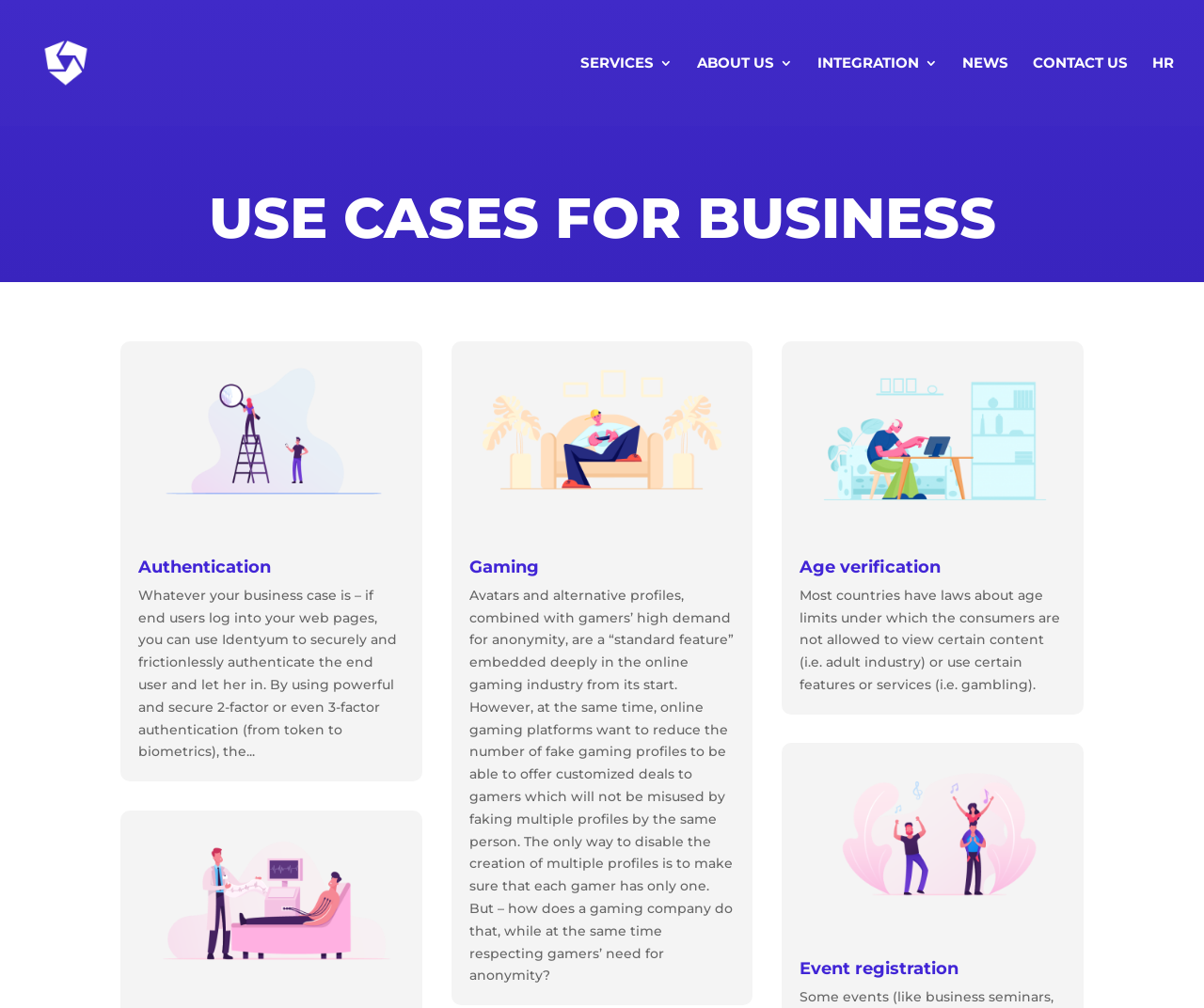What is the benefit of using Identyum for event registration?
Ensure your answer is thorough and detailed.

The webpage suggests that using Identyum for event registration enables secure and frictionless authentication, ensuring that only authorized individuals can register for events, which is essential for event organizers to manage their events effectively.